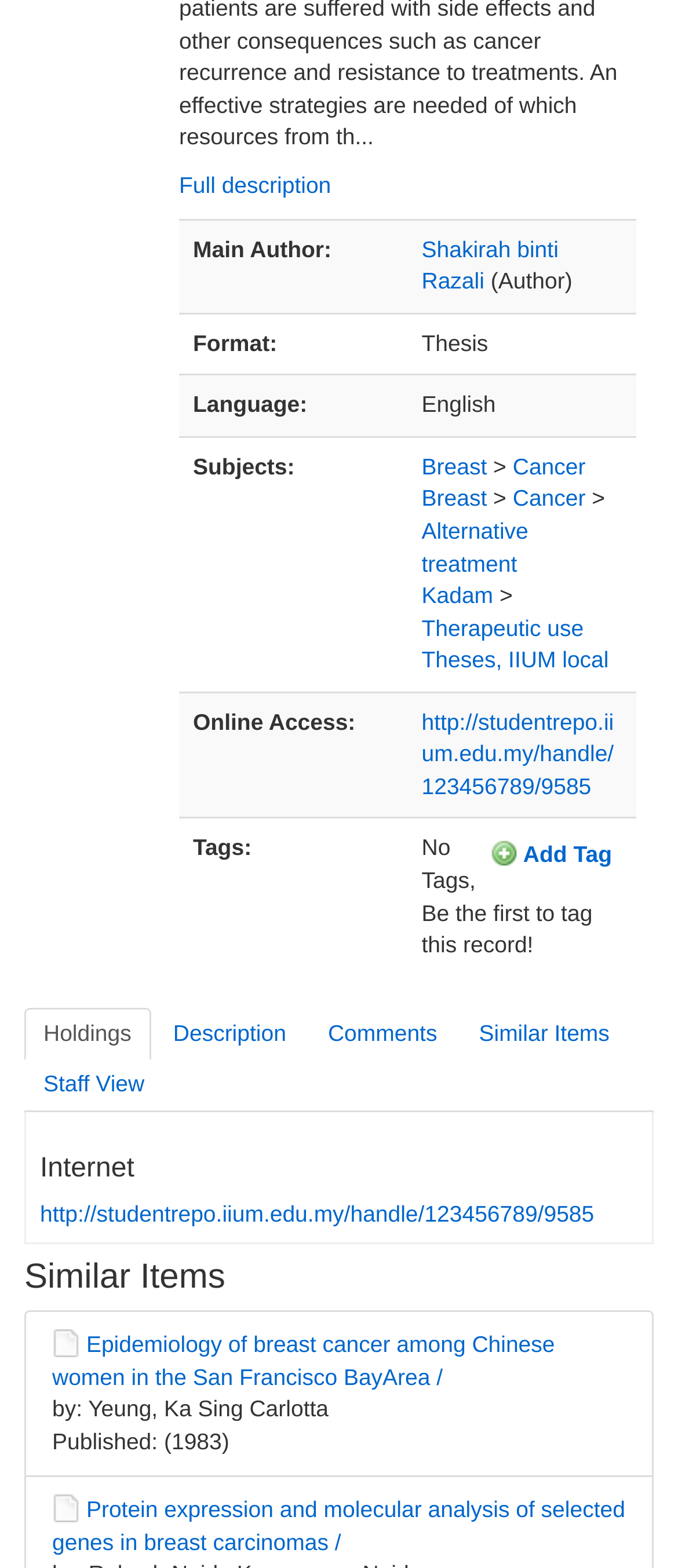Locate the bounding box coordinates of the element you need to click to accomplish the task described by this instruction: "Access online thesis".

[0.622, 0.452, 0.905, 0.51]